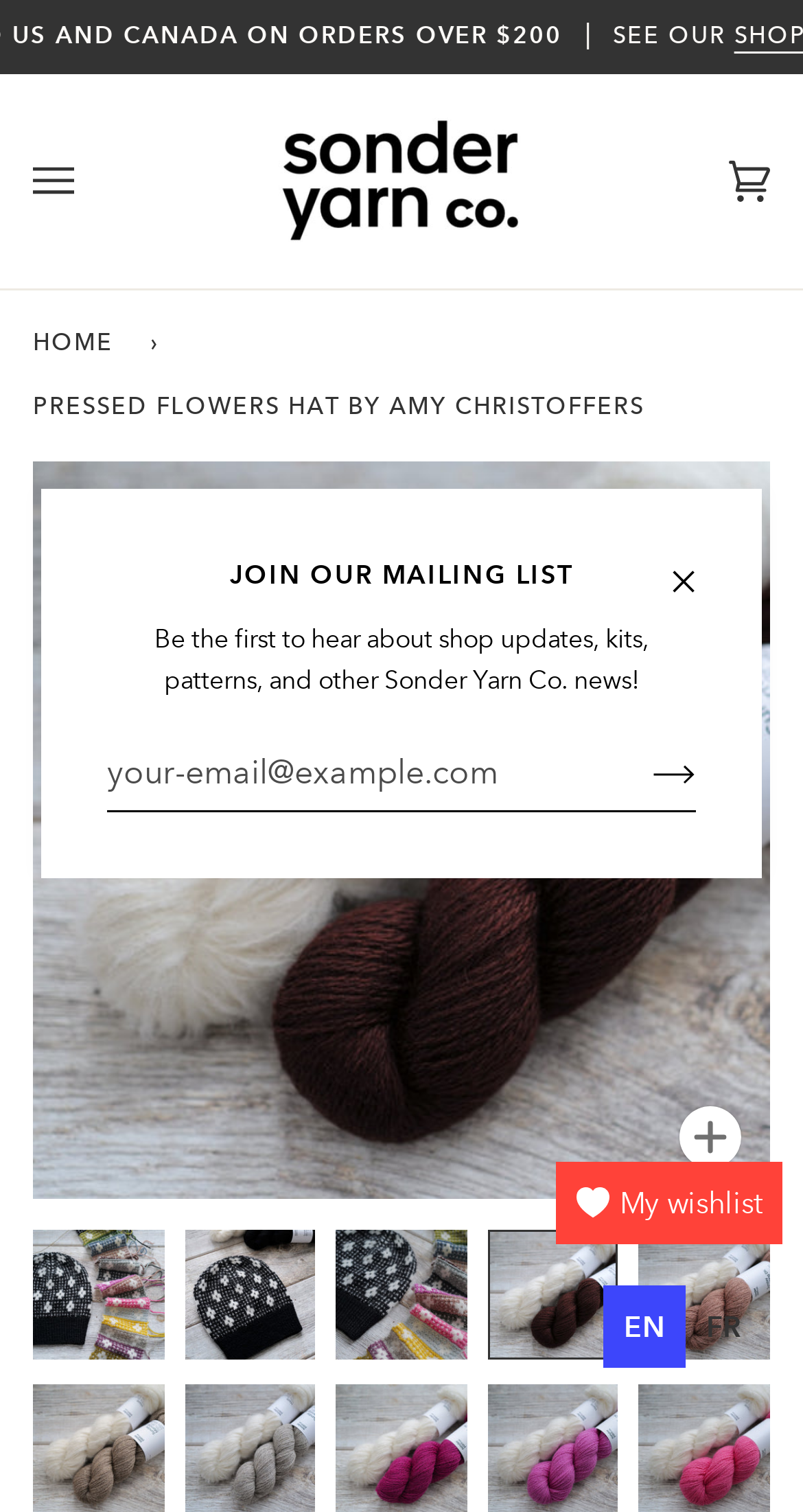Locate the bounding box coordinates of the element I should click to achieve the following instruction: "Change the language".

[0.751, 0.85, 0.949, 0.905]